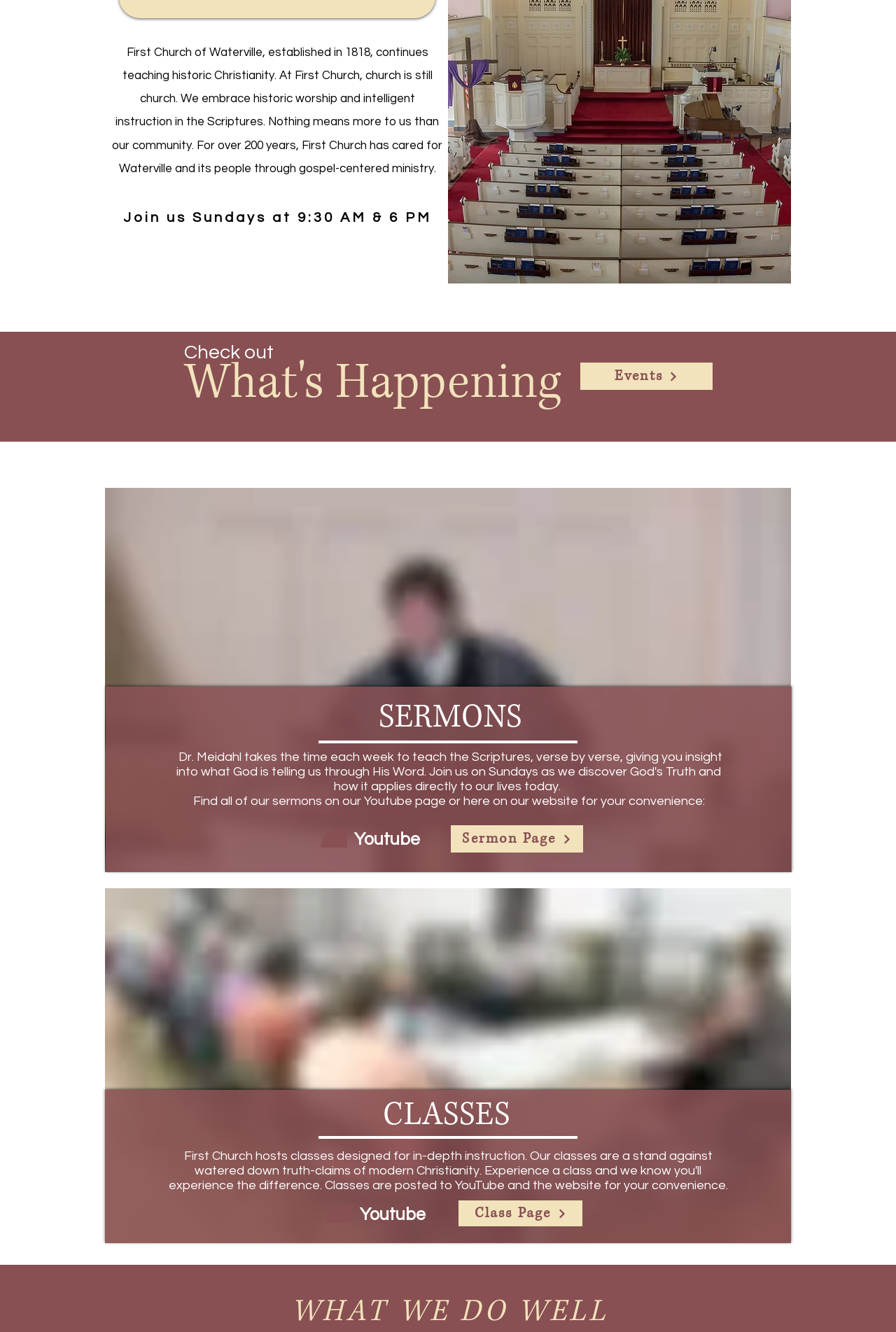Locate the bounding box of the UI element defined by this description: "Sermon Page". The coordinates should be given as four float numbers between 0 and 1, formatted as [left, top, right, bottom].

[0.503, 0.62, 0.651, 0.64]